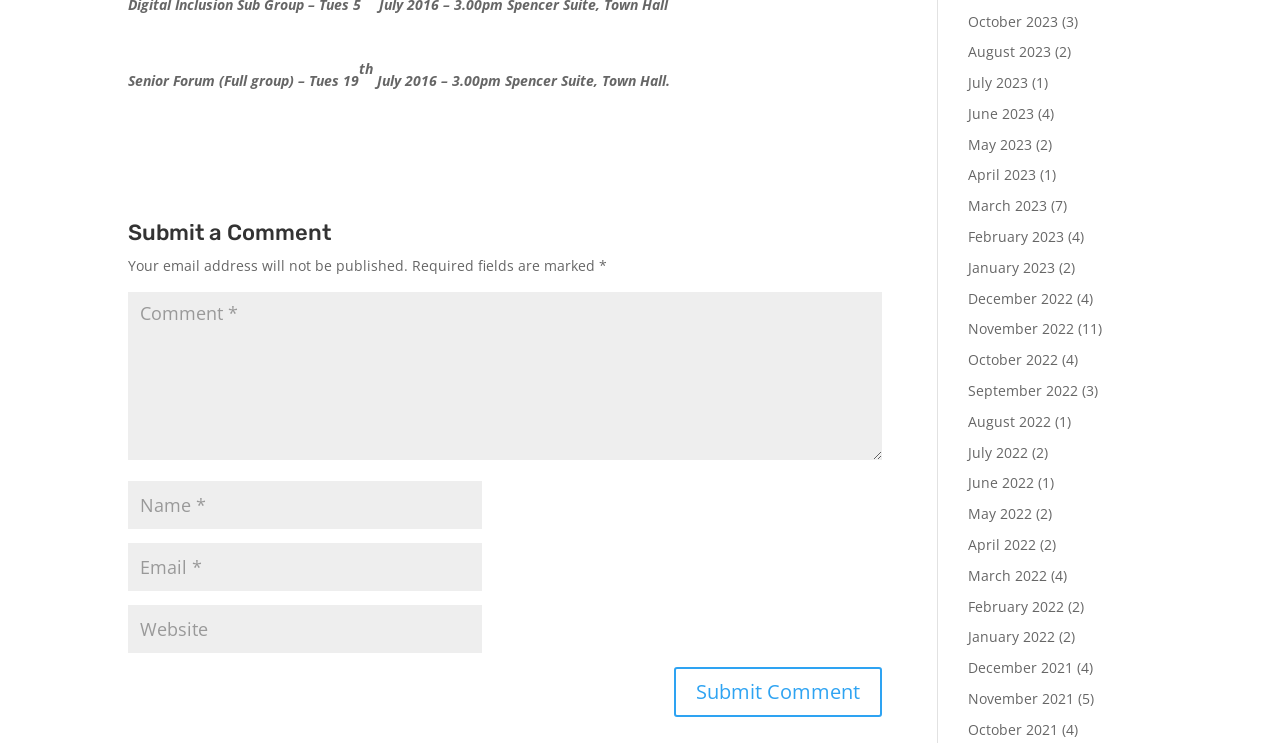Please find the bounding box coordinates of the clickable region needed to complete the following instruction: "Click the 'Start Your Repair Journey Today!' button". The bounding box coordinates must consist of four float numbers between 0 and 1, i.e., [left, top, right, bottom].

None